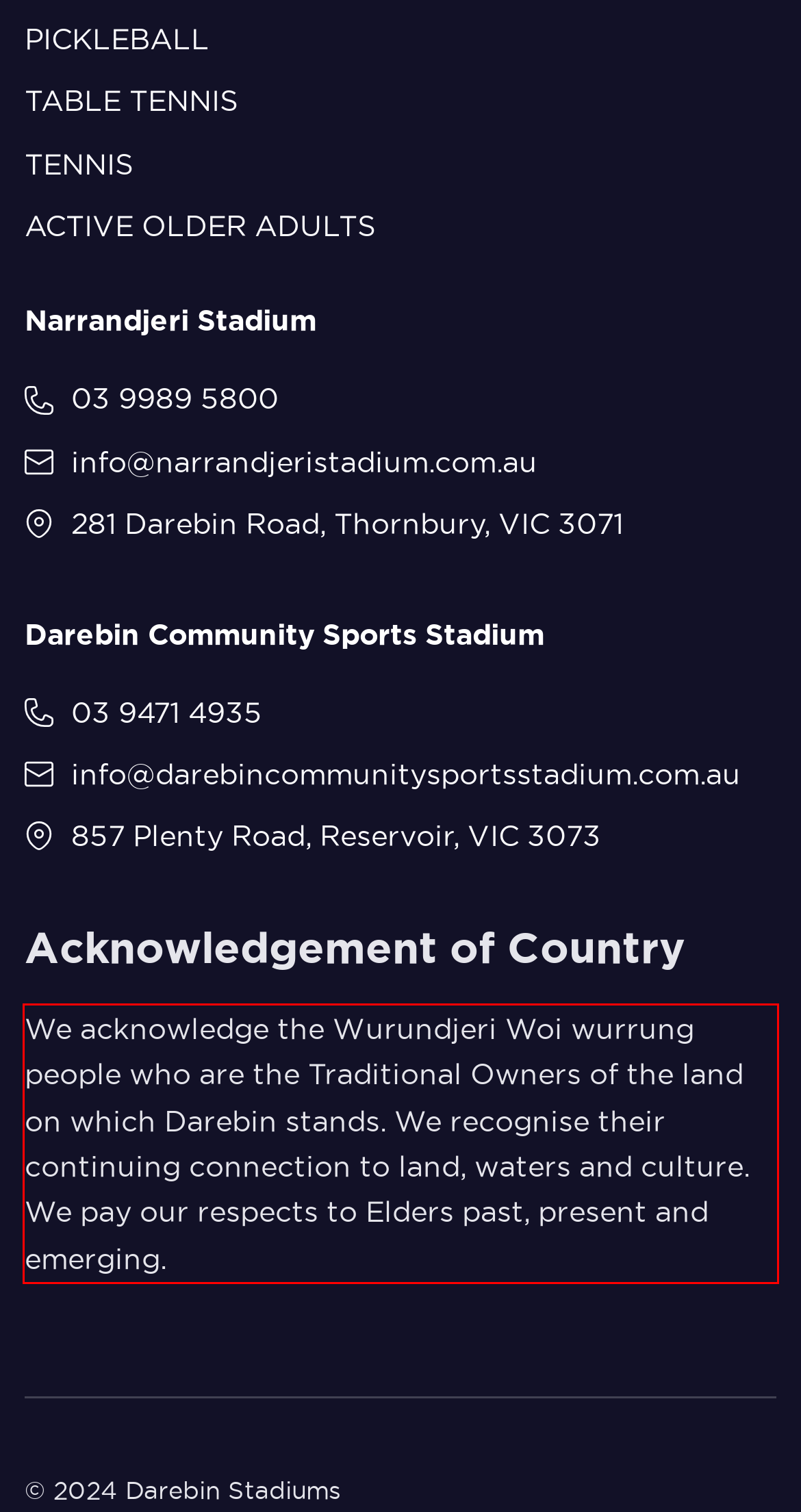You are given a screenshot with a red rectangle. Identify and extract the text within this red bounding box using OCR.

We acknowledge the Wurundjeri Woi wurrung people who are the Traditional Owners of the land on which Darebin stands. We recognise their continuing connection to land, waters and culture. We pay our respects to Elders past, present and emerging.